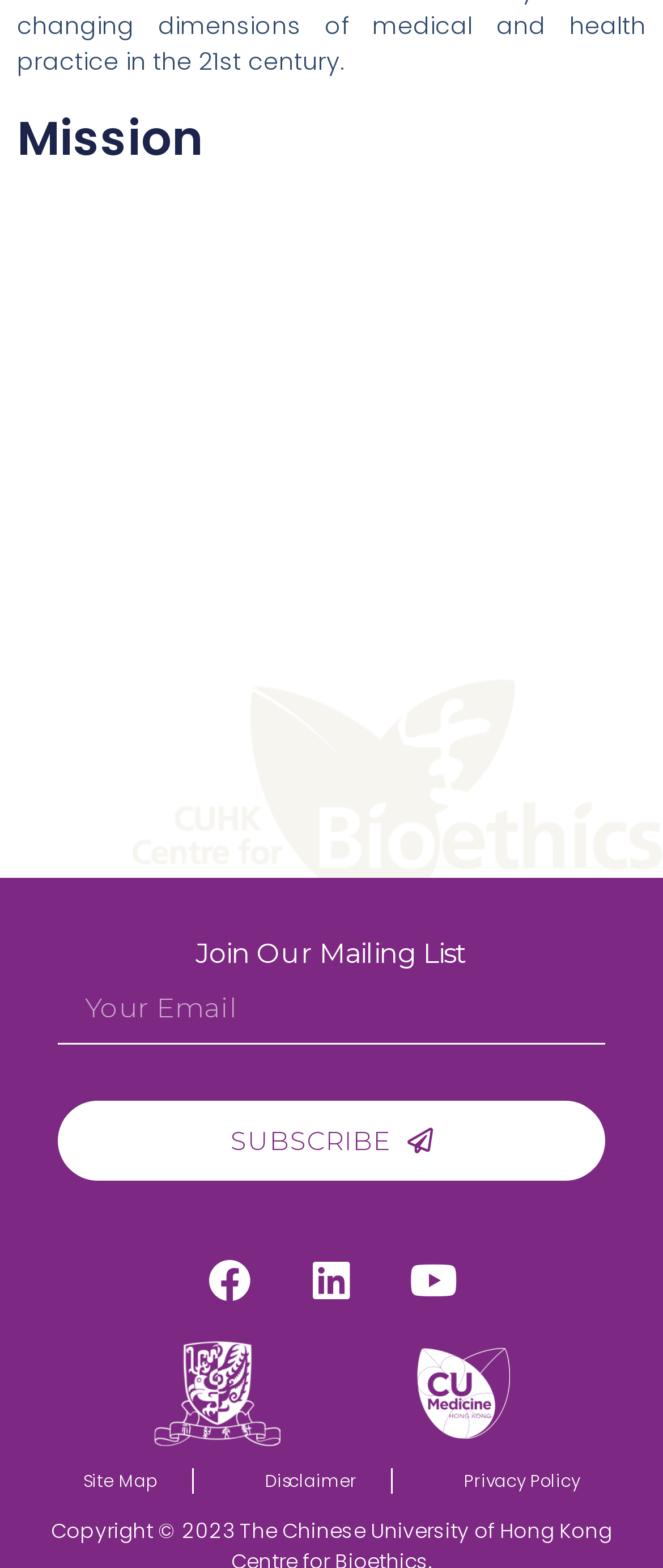What is the purpose of the 'Join Our Mailing List' section?
Could you please answer the question thoroughly and with as much detail as possible?

The 'Join Our Mailing List' section contains a heading, a textbox for email address, and a 'SUBSCRIBE' button, indicating that the purpose of this section is to allow users to subscribe to a mailing list.